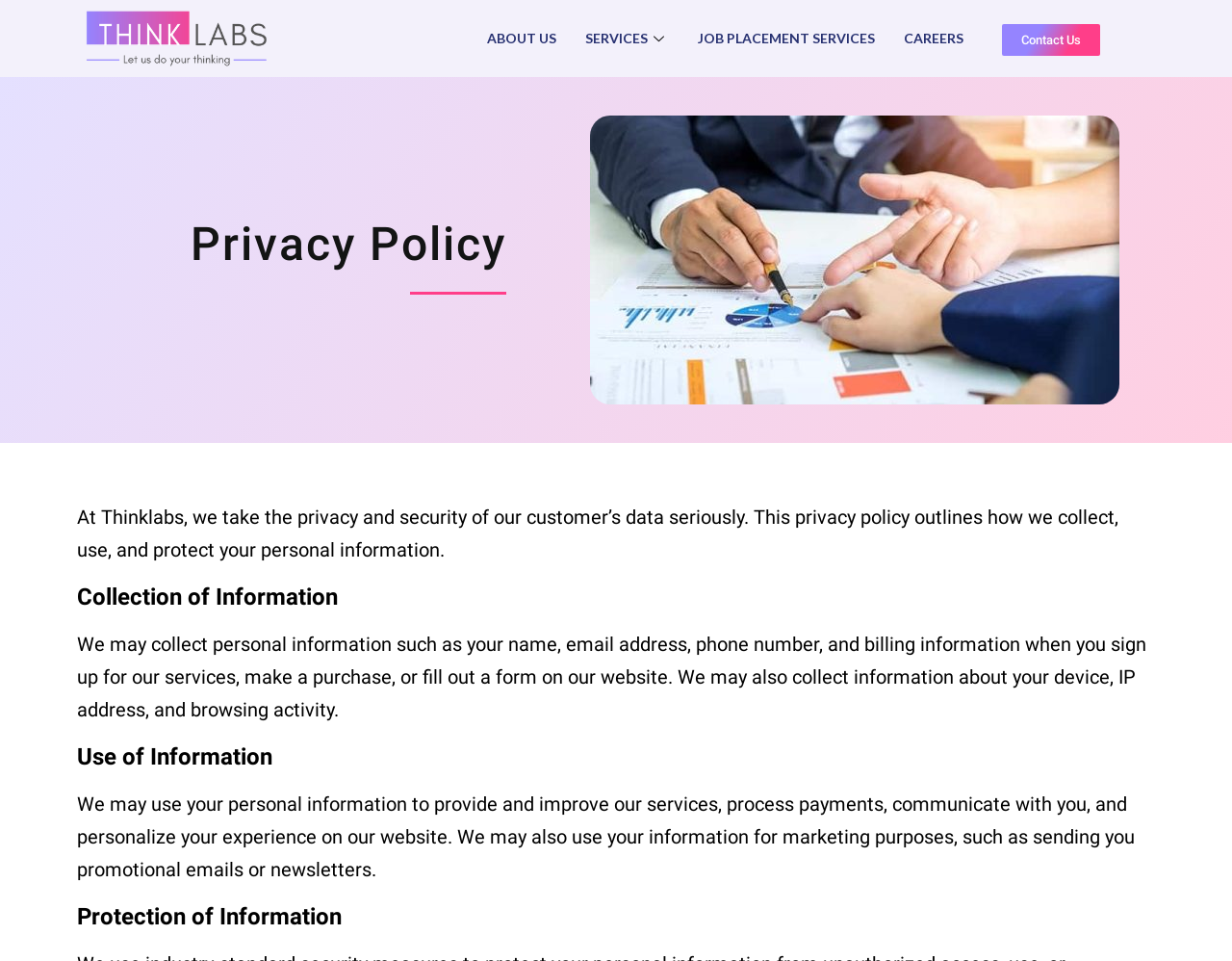What is the company name on the webpage?
From the screenshot, supply a one-word or short-phrase answer.

Thinklabs LLC